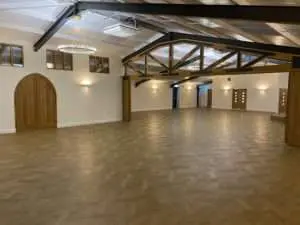What is the material of the arched door?
Carefully examine the image and provide a detailed answer to the question.

The caption describes the grand wooden arched door that leads to the venue, which contributes to the open and inviting atmosphere.